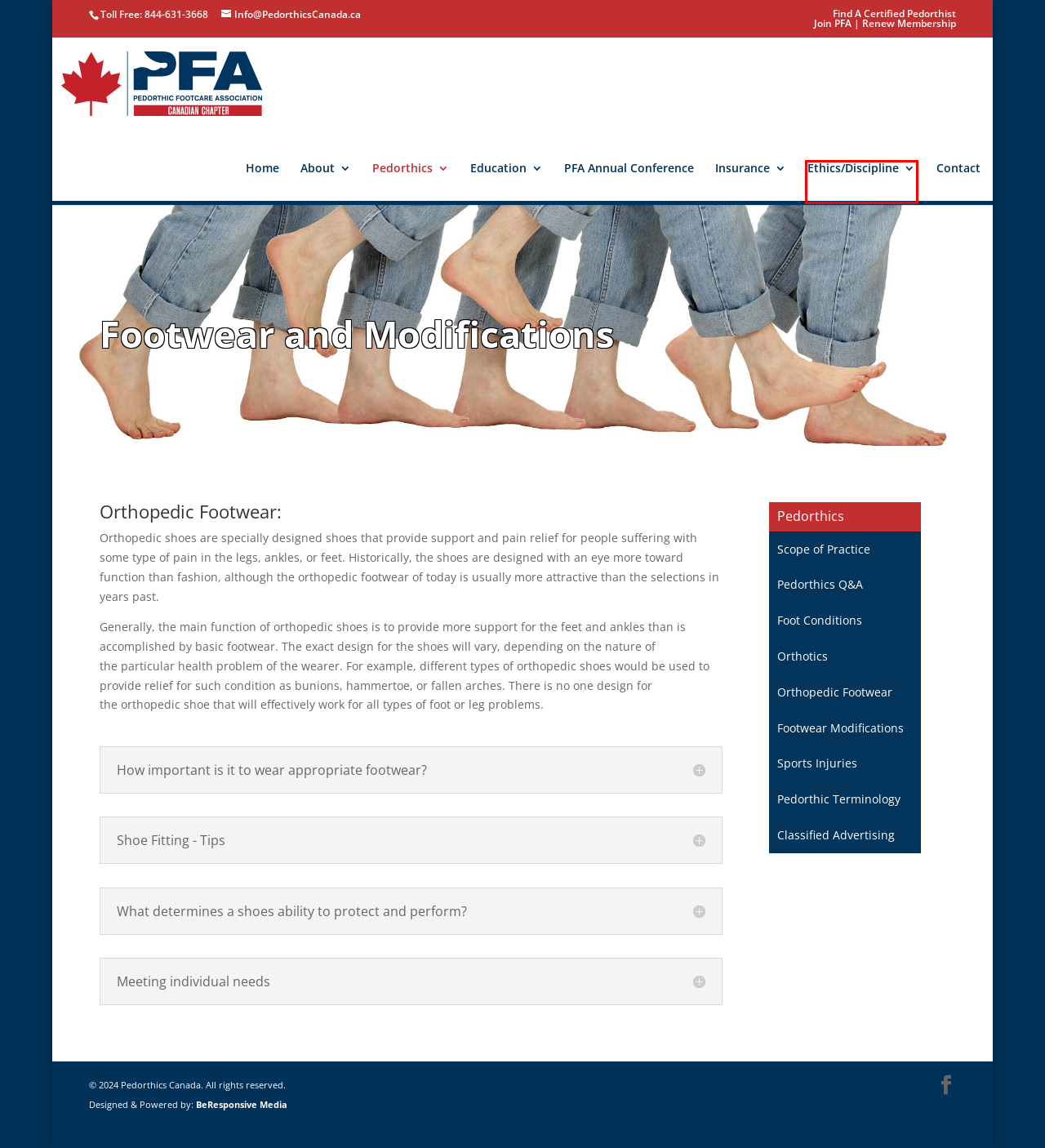A screenshot of a webpage is given with a red bounding box around a UI element. Choose the description that best matches the new webpage shown after clicking the element within the red bounding box. Here are the candidates:
A. Scope of Practice — Pedorthics Canada
B. Join PFA — Pedorthics Canada
C. Foot Conditions — Pedorthics Canada
D. Pedorthics Q&A — Pedorthics Canada
E. Code of Conduct/Ethics — Pedorthics Canada
F. Classified Advertising - PFA Canadian Chapter
G. Sports Injuries — Pedorthics Canada
H. PFA Annual Conference — Pedorthics Canada

E